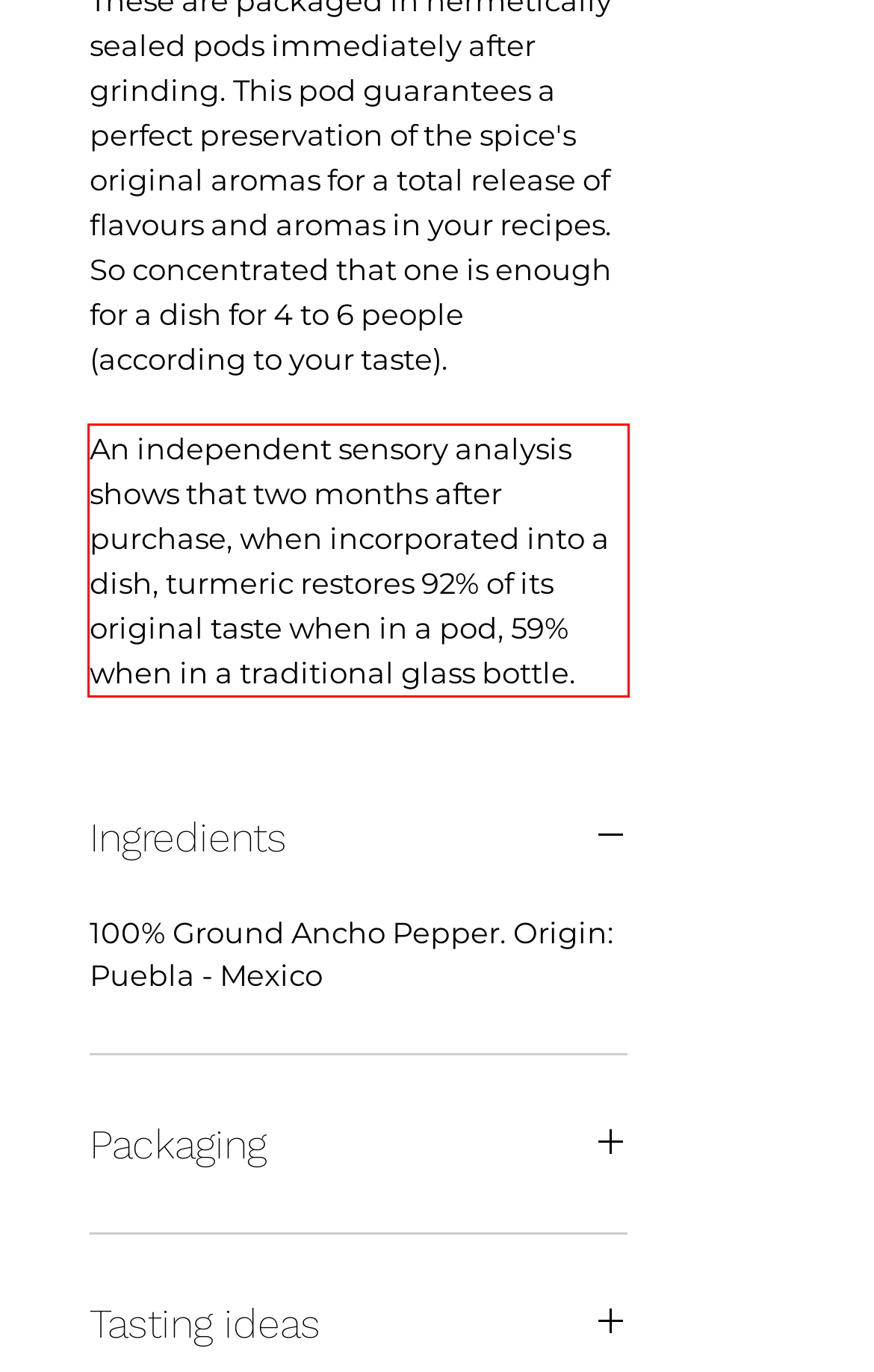There is a UI element on the webpage screenshot marked by a red bounding box. Extract and generate the text content from within this red box.

An independent sensory analysis shows that two months after purchase, when incorporated into a dish, turmeric restores 92% of its original taste when in a pod, 59% when in a traditional glass bottle.